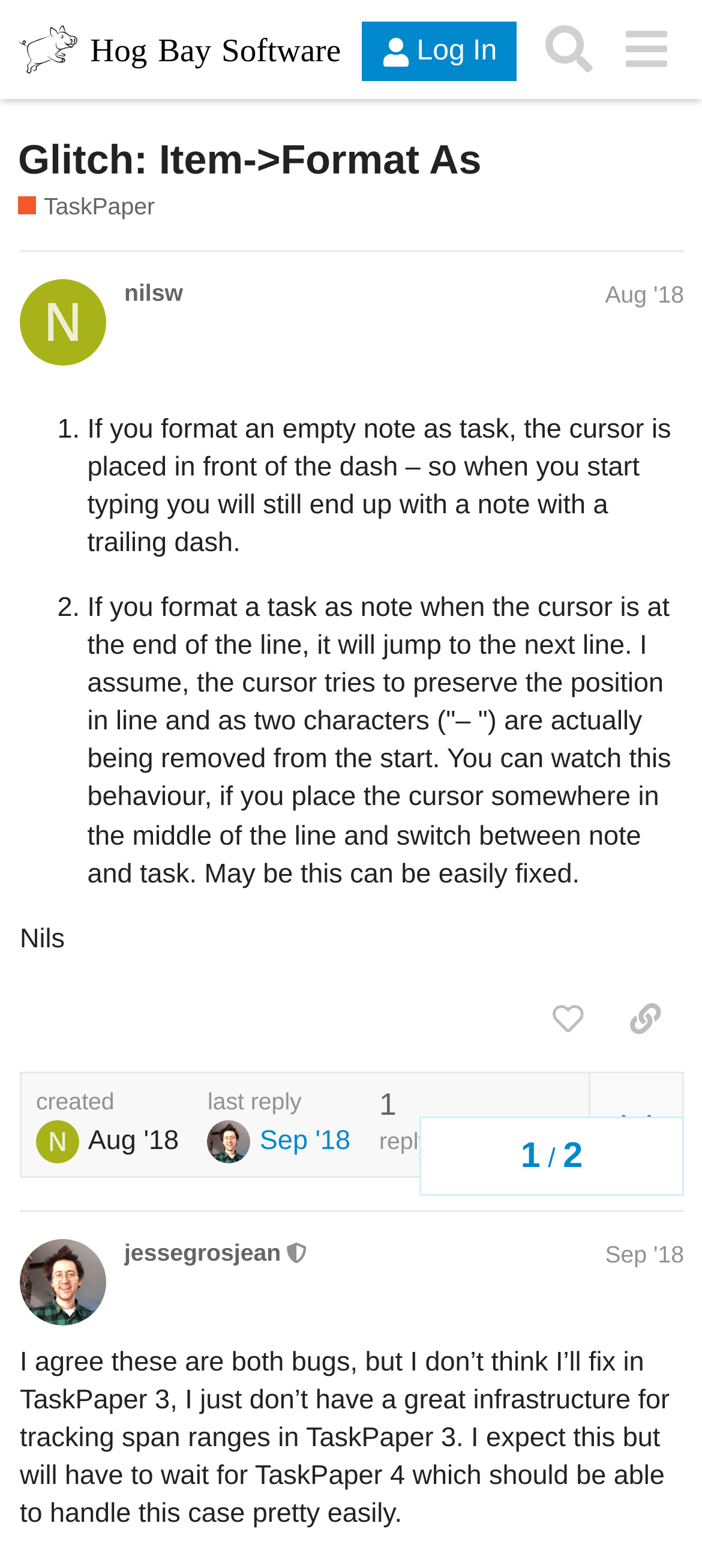Please find the bounding box coordinates of the element's region to be clicked to carry out this instruction: "Contact us through phone".

None